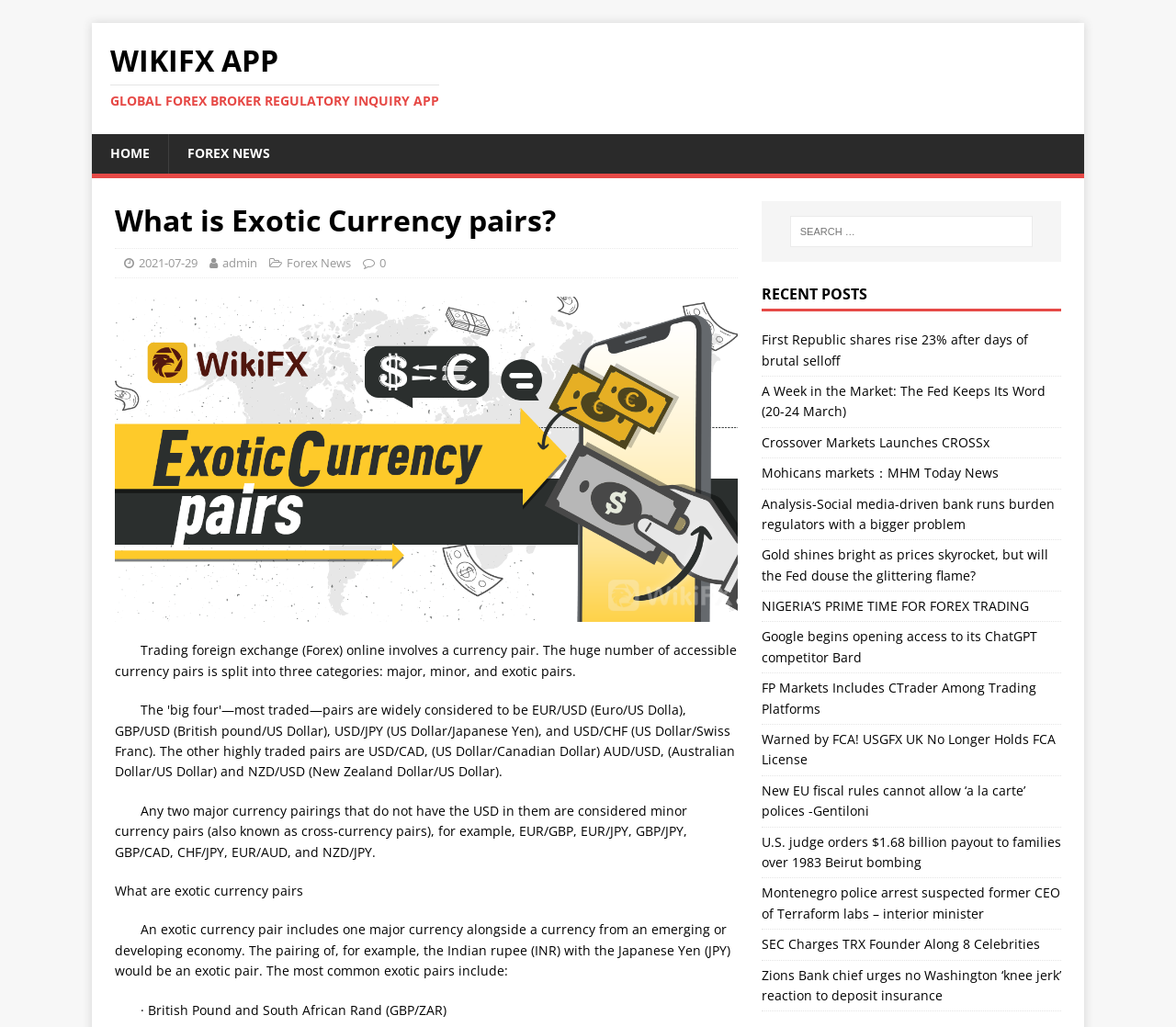How many recent posts are listed on the webpage?
Based on the image, answer the question with as much detail as possible.

By counting the number of links under the 'RECENT POSTS' heading, we can see that there are 15 recent posts listed on the webpage.